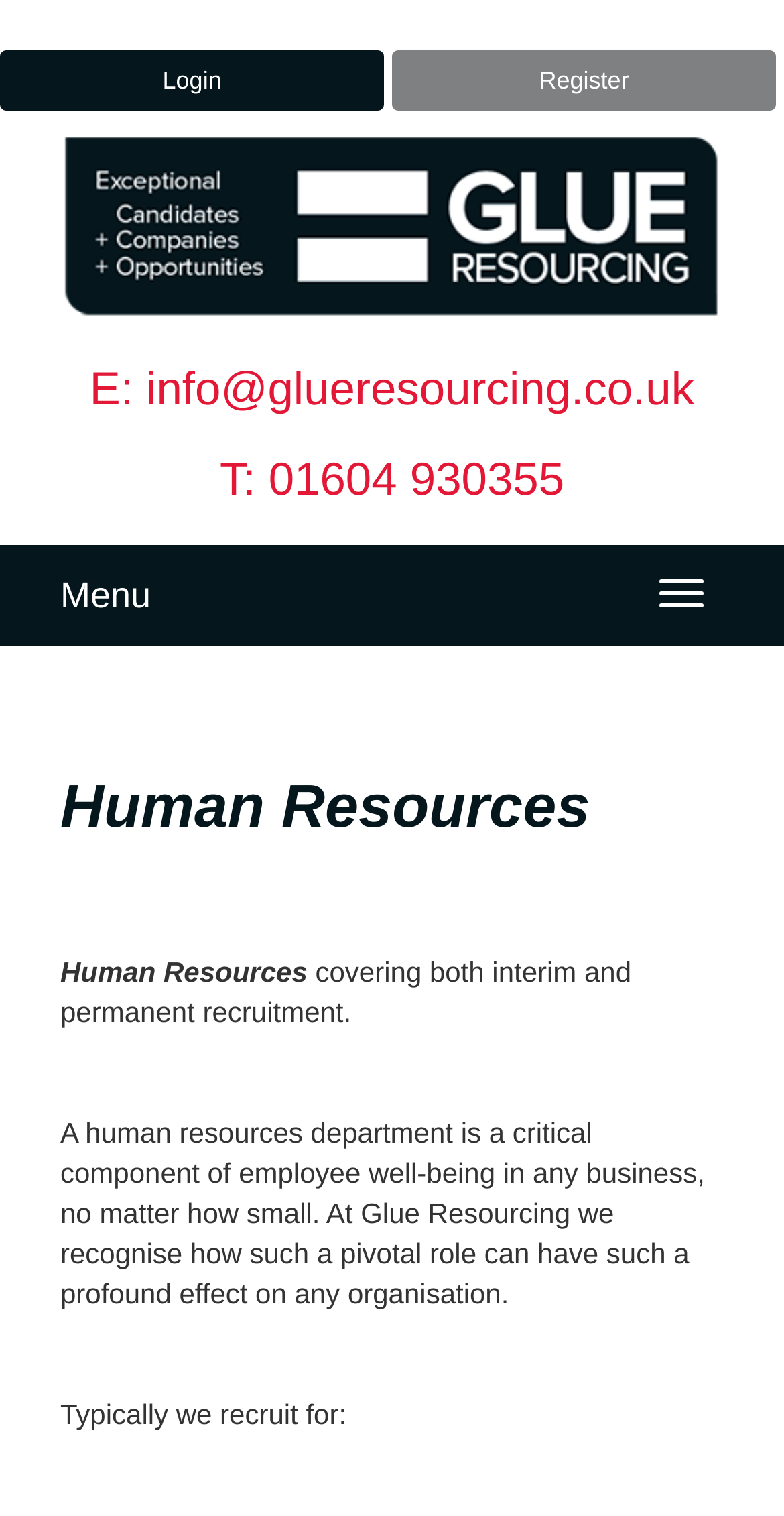Please locate the UI element described by "parent_node: Menu" and provide its bounding box coordinates.

[0.815, 0.37, 0.923, 0.412]